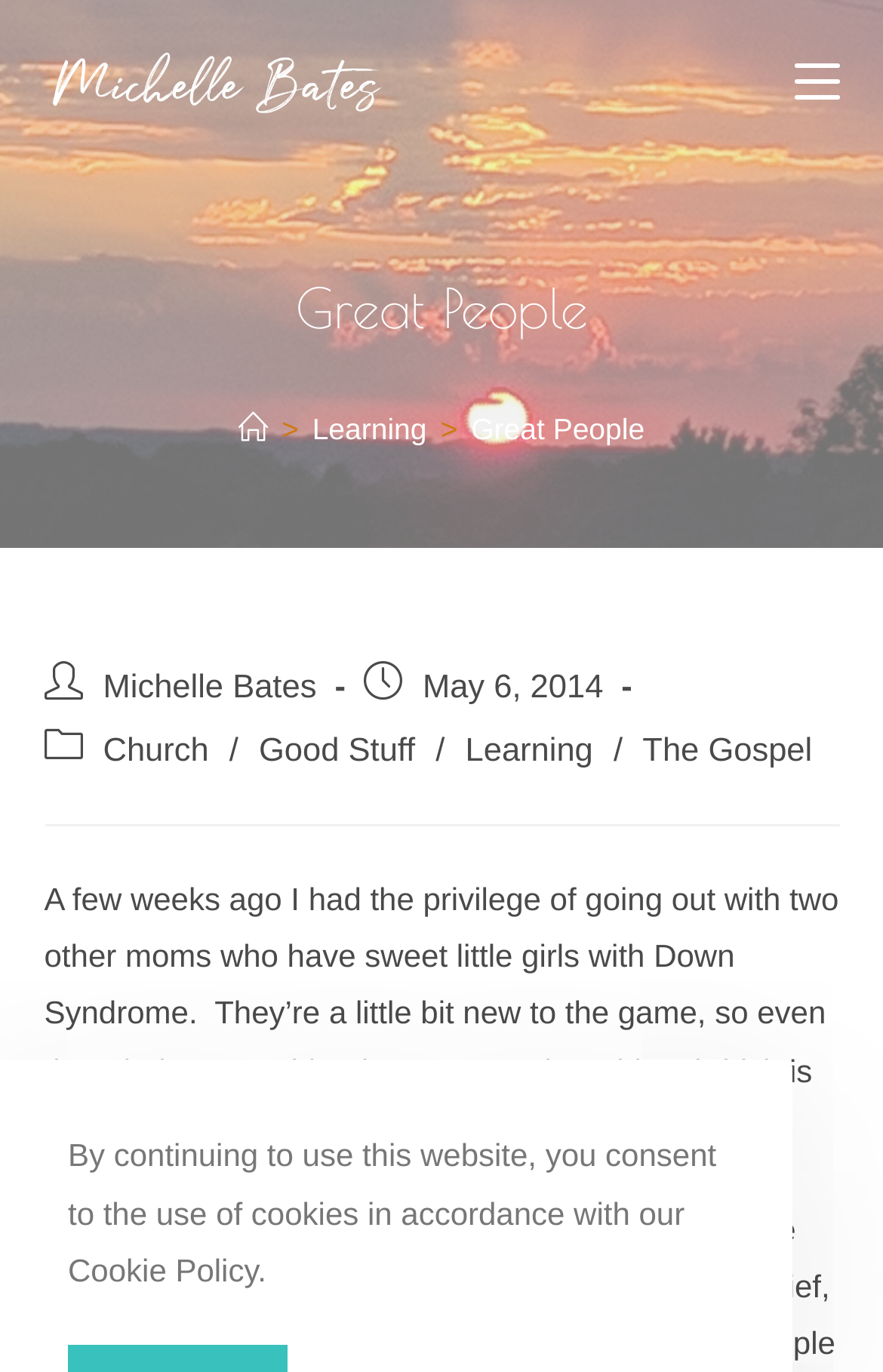Determine the bounding box of the UI component based on this description: "alt="Michelle Bates"". The bounding box coordinates should be four float values between 0 and 1, i.e., [left, top, right, bottom].

[0.05, 0.046, 0.435, 0.072]